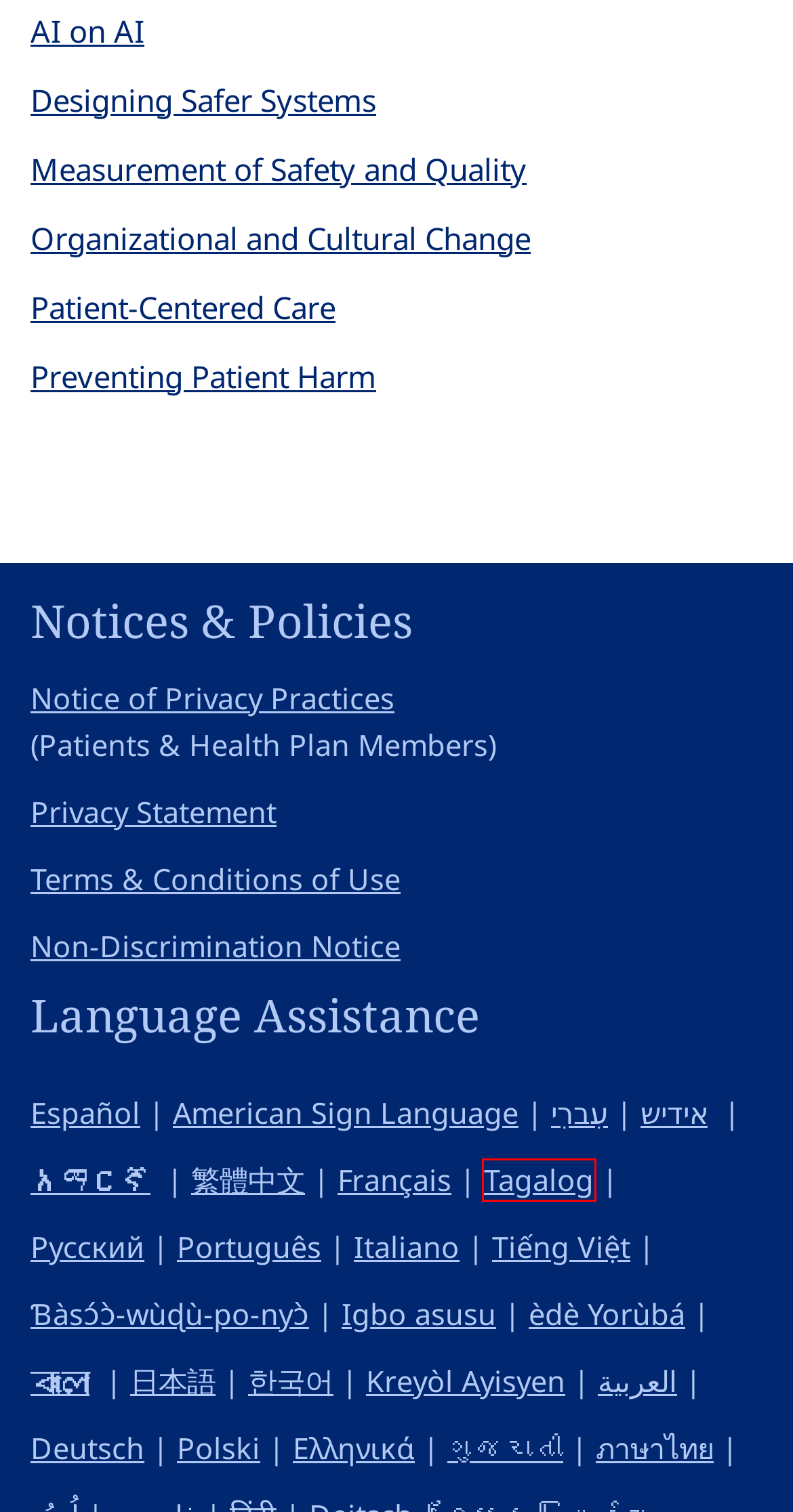Review the webpage screenshot and focus on the UI element within the red bounding box. Select the best-matching webpage description for the new webpage that follows after clicking the highlighted element. Here are the candidates:
A. Information Technology at Johns Hopkins
B. Patient-Centered Care | Voices for Safer Care
C. AI on AI | Voices for Safer Care
D. Patient Care | Johns Hopkins Medicine
E. Patient Privacy Information | Johns Hopkins Medicine
F. Preventing Patient Harm | Voices for Safer Care
G. Measurement of Safety and Quality | Voices for Safer Care
H. Designing Safer Systems | Voices for Safer Care

D